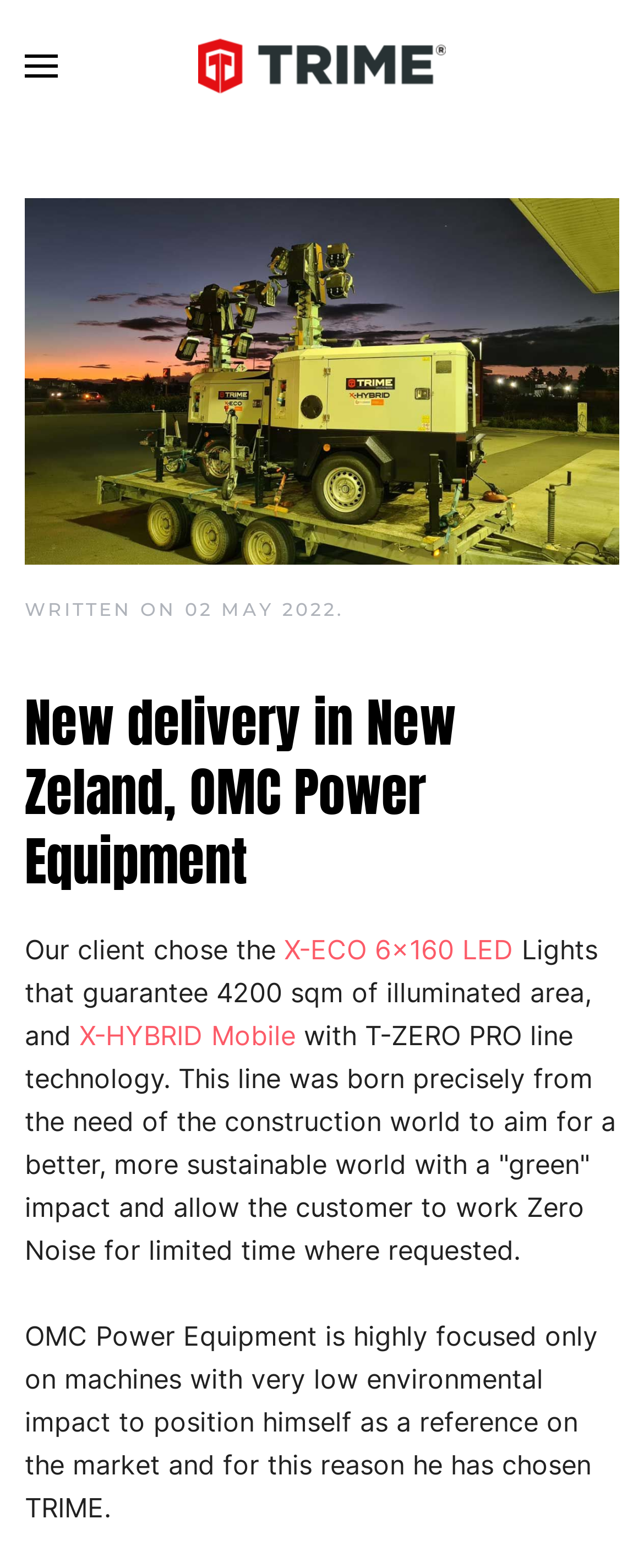What is the topic of the news article?
Refer to the image and give a detailed answer to the query.

The topic of the news article is about a new delivery in New Zealand, which is mentioned in the heading 'New delivery in New Zeland, OMC Power Equipment'.